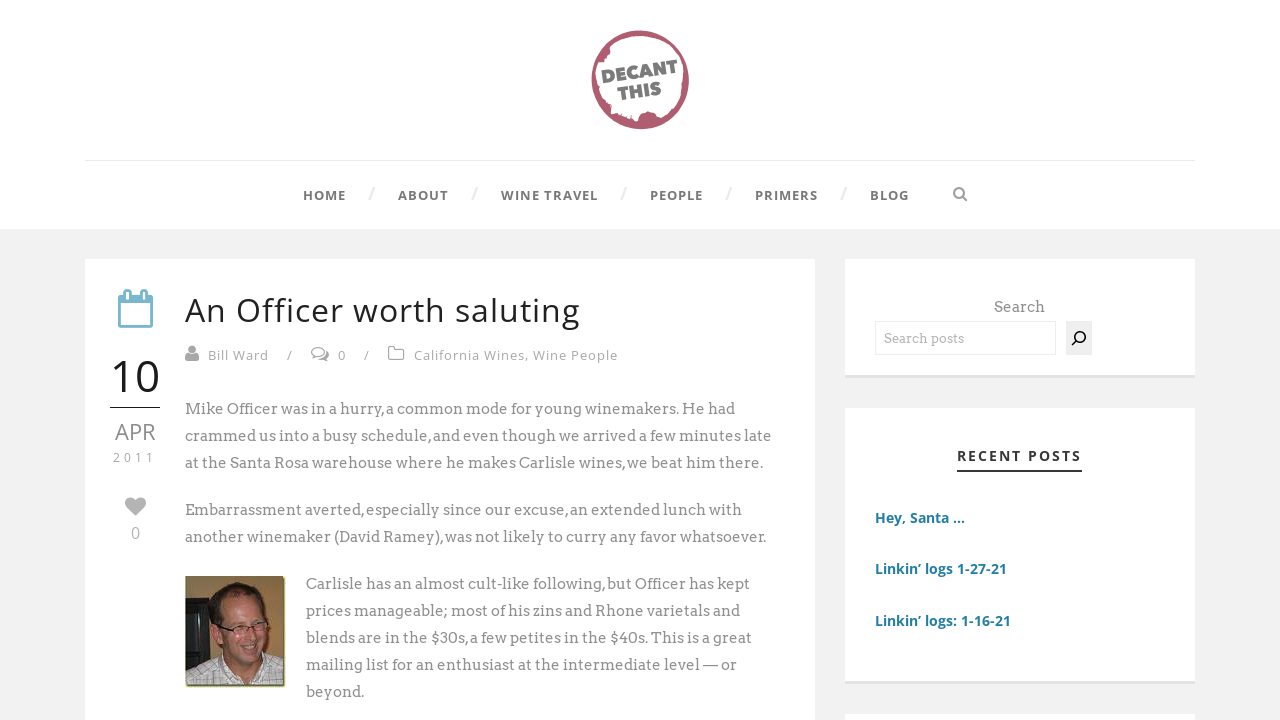What is the date mentioned in the article?
By examining the image, provide a one-word or phrase answer.

APR 10, 2011